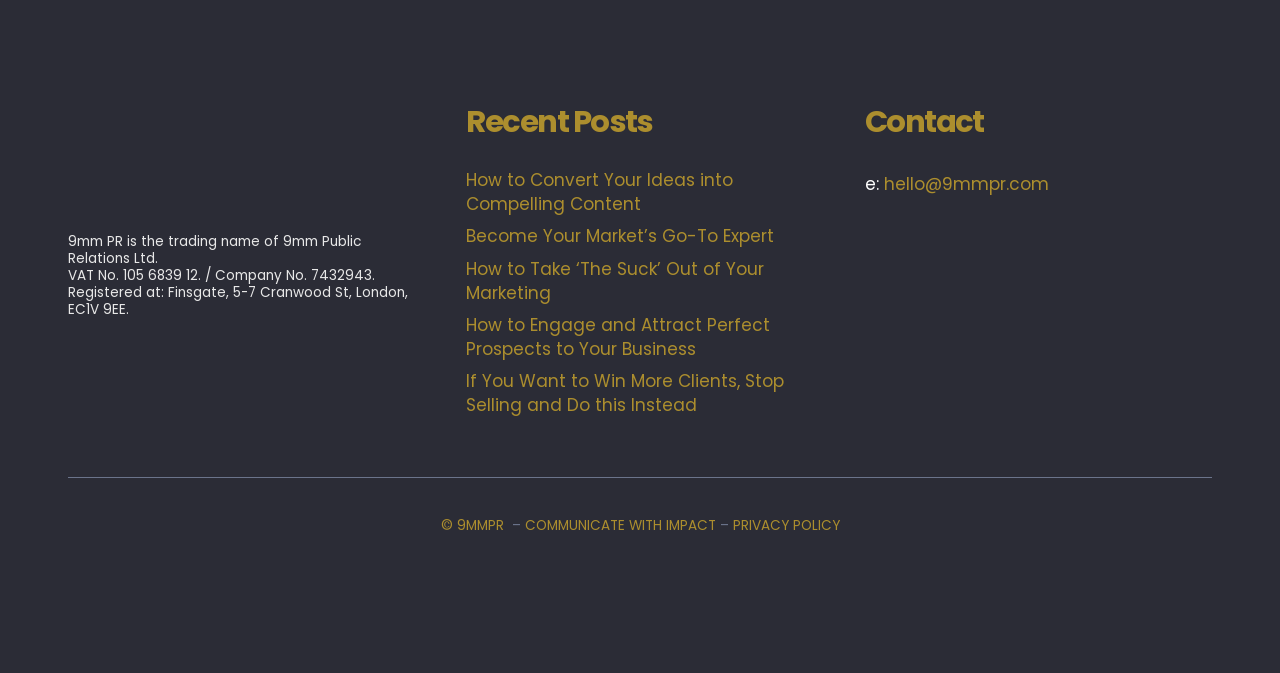Find the bounding box of the UI element described as follows: "Communicate with Impact".

[0.41, 0.767, 0.559, 0.795]